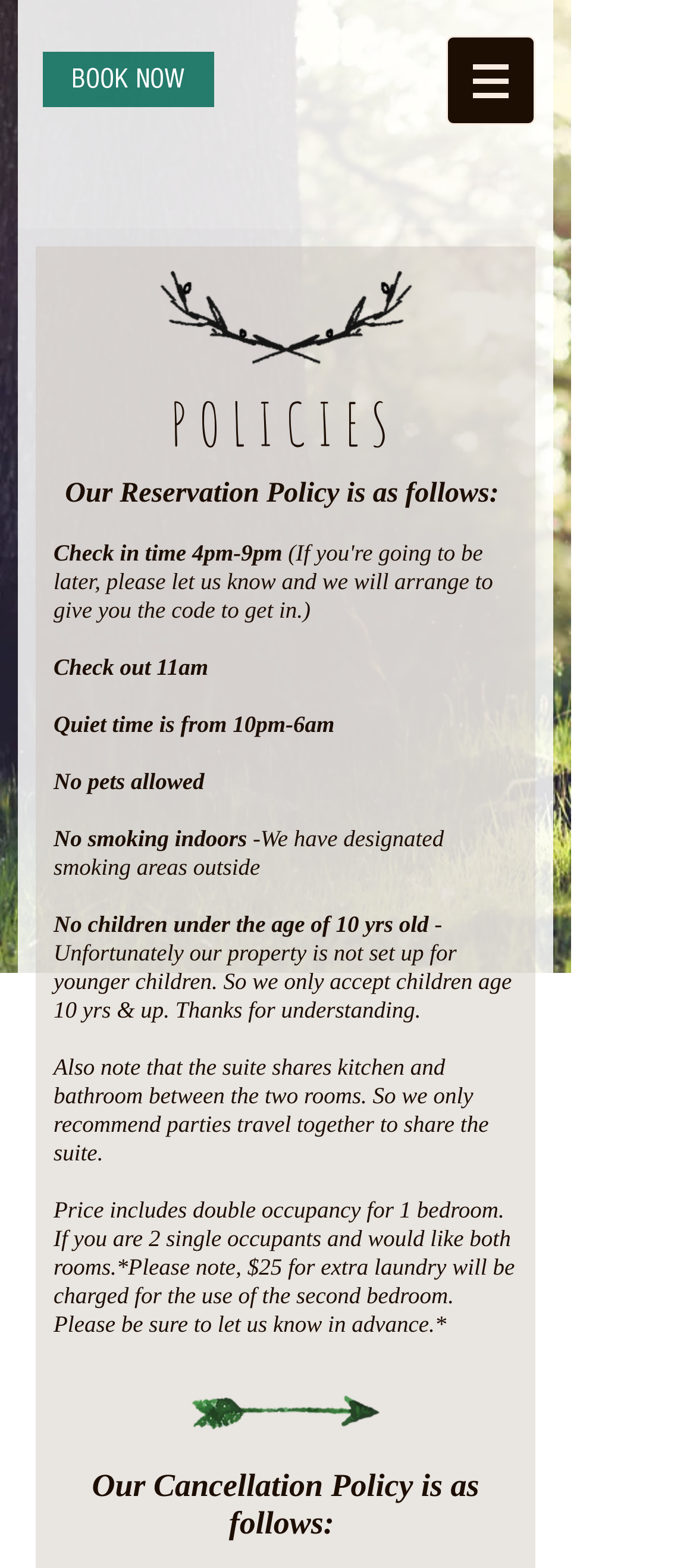Locate the bounding box of the user interface element based on this description: "BOOK NOW".

[0.062, 0.033, 0.308, 0.068]